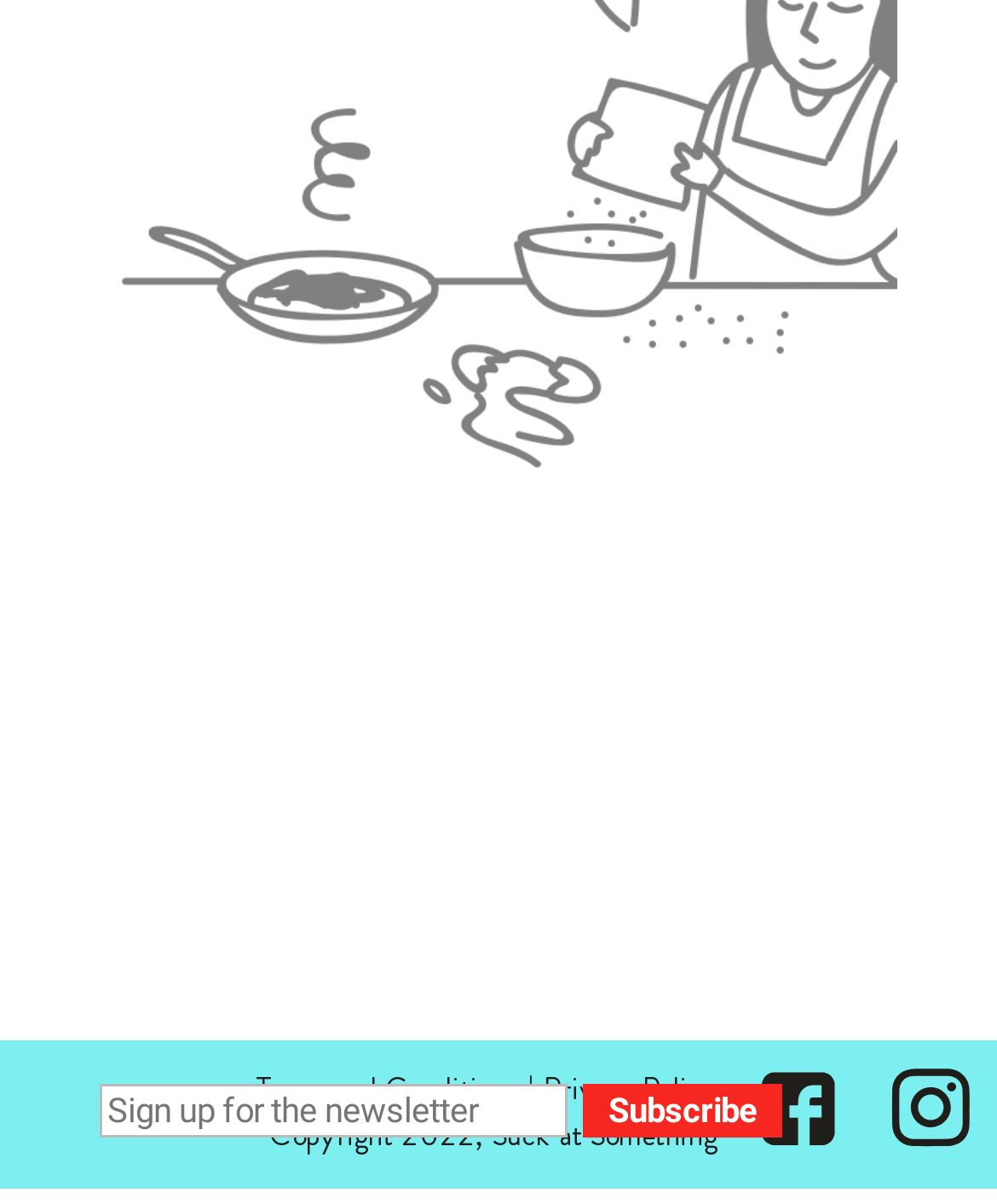Provide a single word or phrase to answer the given question: 
What is the function of the 'Subscribe' button?

To submit newsletter signup